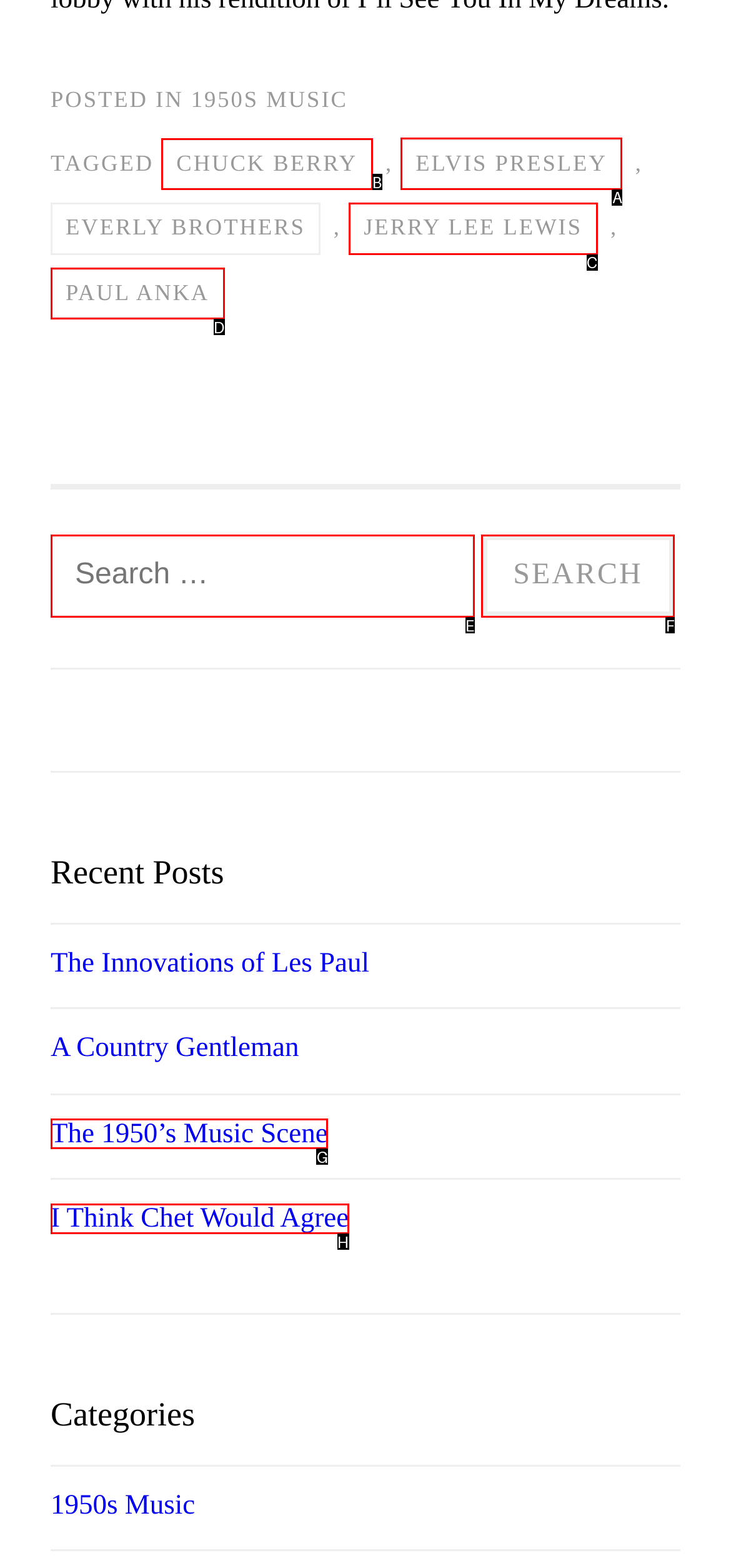Tell me which one HTML element you should click to complete the following task: Click on Elvis Presley
Answer with the option's letter from the given choices directly.

A